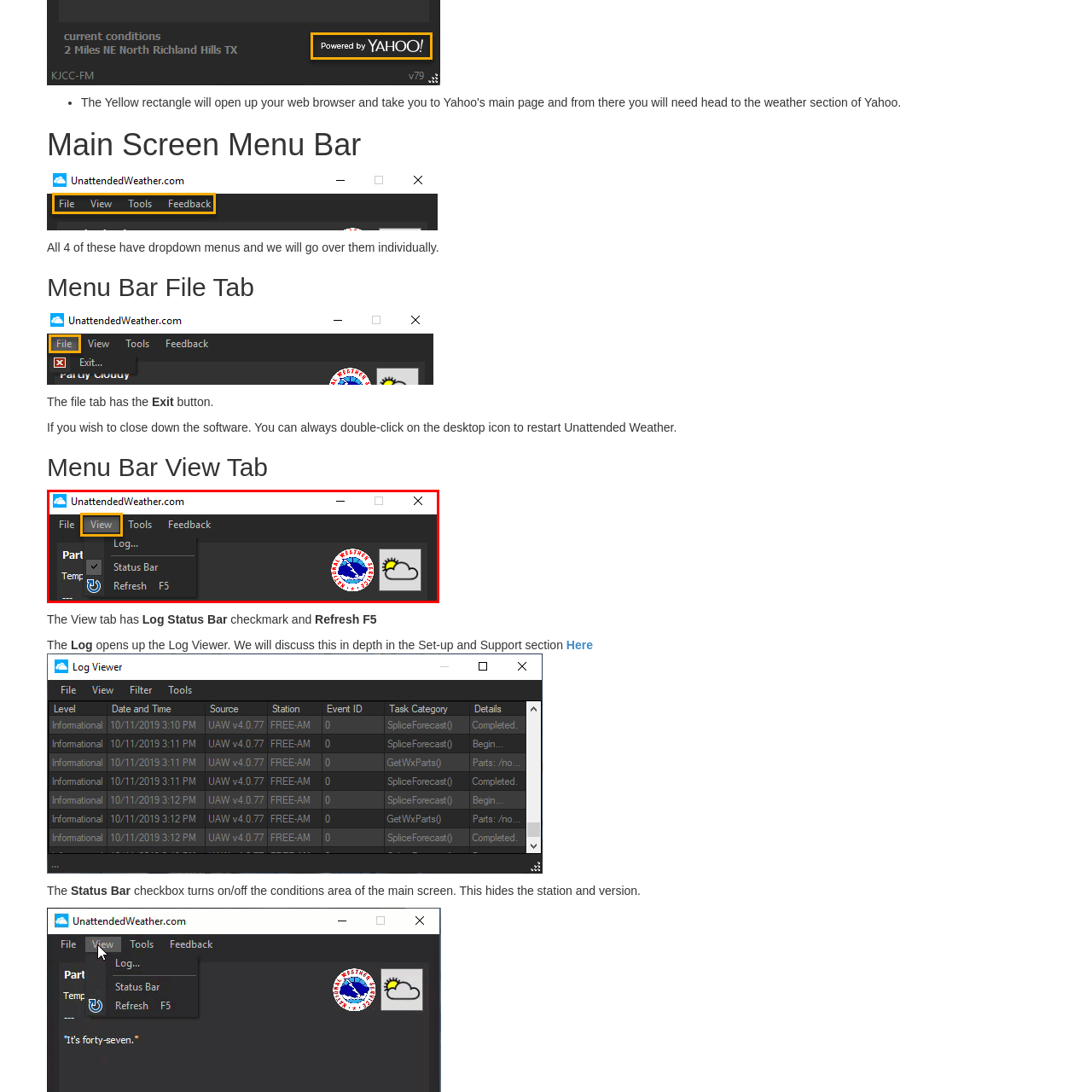Generate a detailed description of the content found inside the red-outlined section of the image.

The image depicts the "View" tab of the menu bar from the application UnattendedWeather.com. It prominently shows the tab labeled "View," indicating a dropdown menu with options for "Log...", "Status Bar," and "Refresh F5." Below the dropdown, there is a checkbox next to "Status Bar," indicating that this feature can be toggled on or off. The interface features a sleek black background, enhancing the visibility of the options presented. Additionally, there are icons representing weather conditions, reinforcing the application's focus on weather monitoring. The dropdown menu's design suggests a user-friendly layout, allowing users to access various viewing options efficiently.